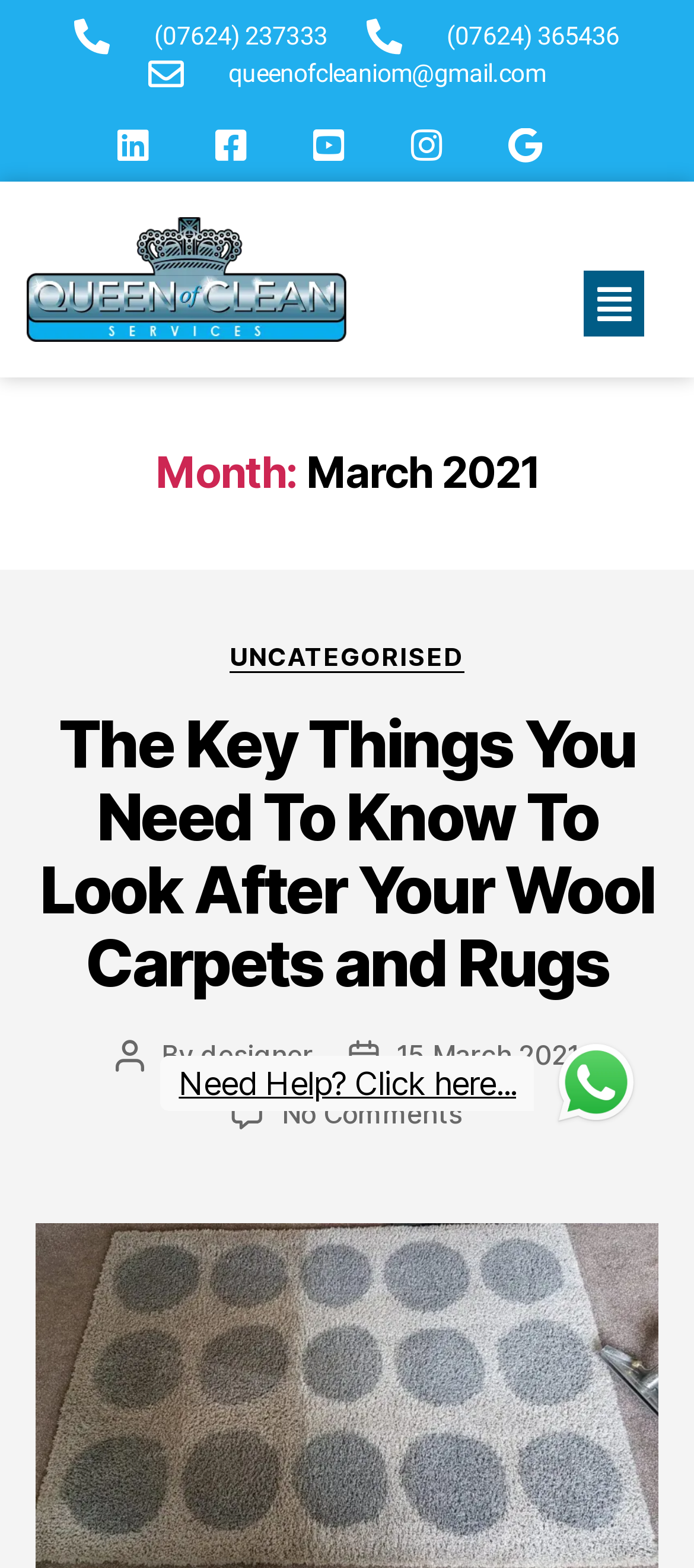Determine the bounding box coordinates for the HTML element mentioned in the following description: "Need Help? Click here...". The coordinates should be a list of four floats ranging from 0 to 1, represented as [left, top, right, bottom].

[0.206, 0.662, 0.923, 0.72]